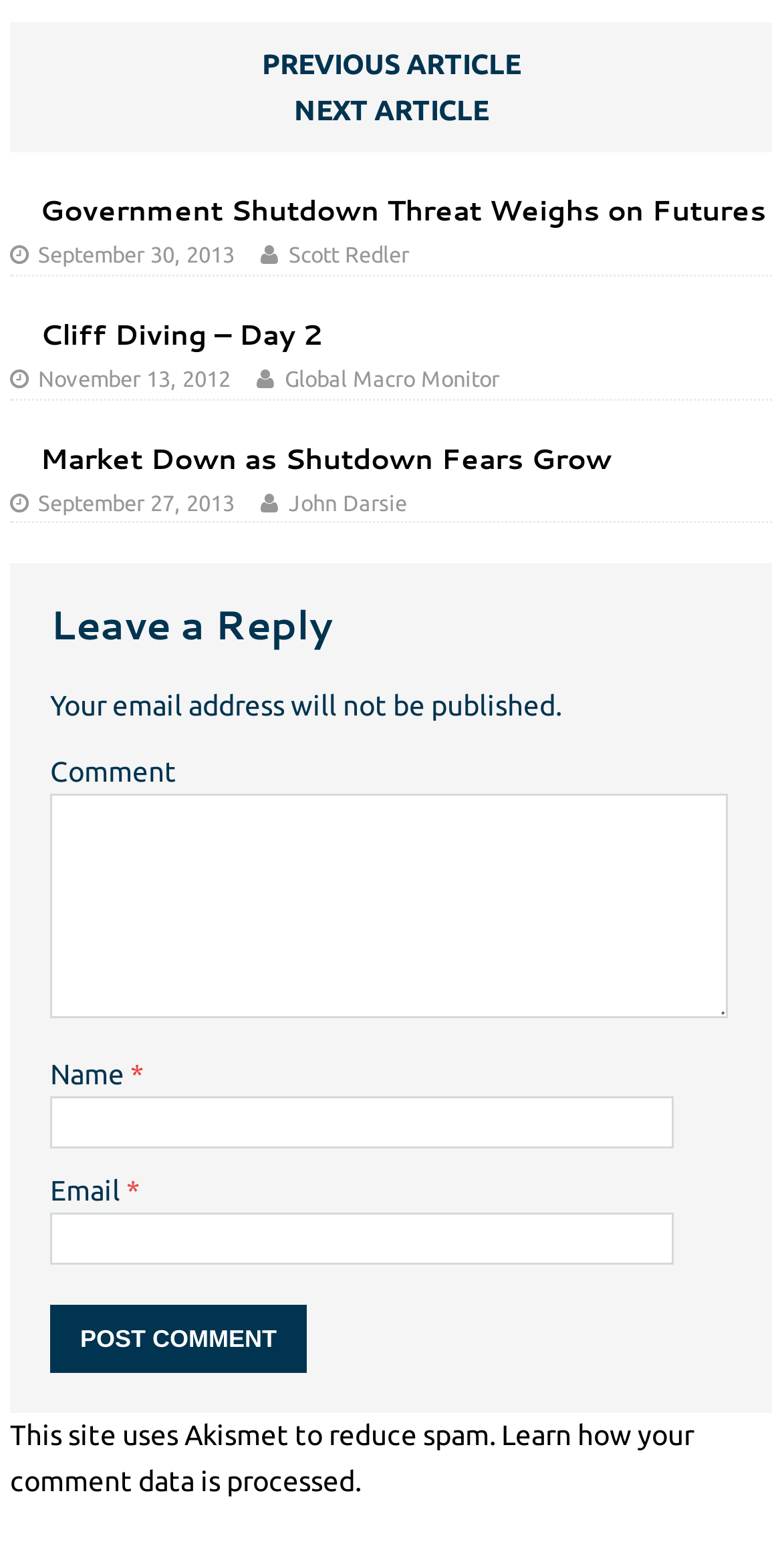What is the purpose of the 'Post Comment' button?
Refer to the image and provide a detailed answer to the question.

The 'Post Comment' button is located at the bottom of the webpage, below the comment input fields. Its purpose is to submit a comment after filling in the required fields, such as name, email, and comment text.